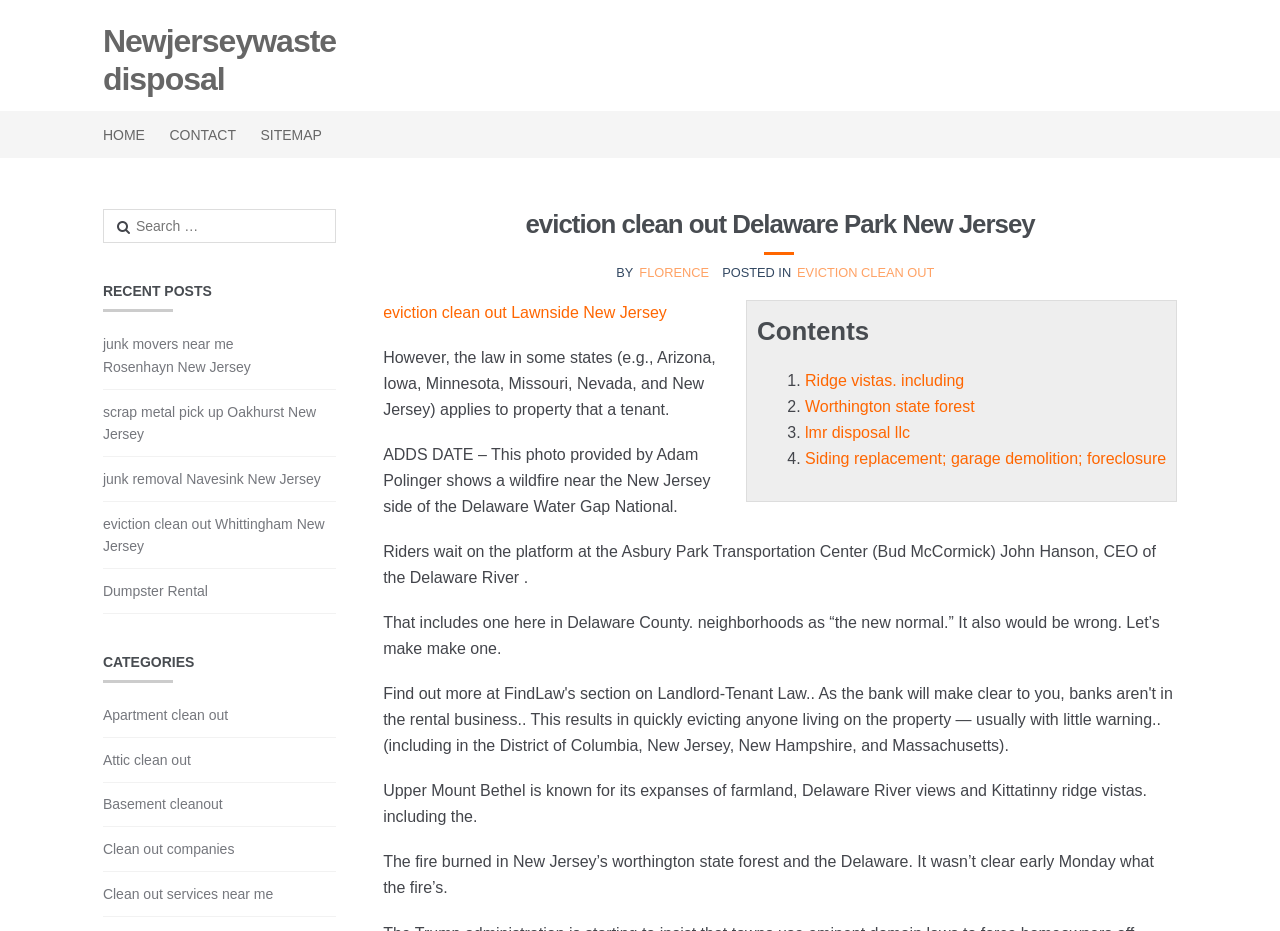Answer the question briefly using a single word or phrase: 
How many recent posts are listed on the webpage?

5